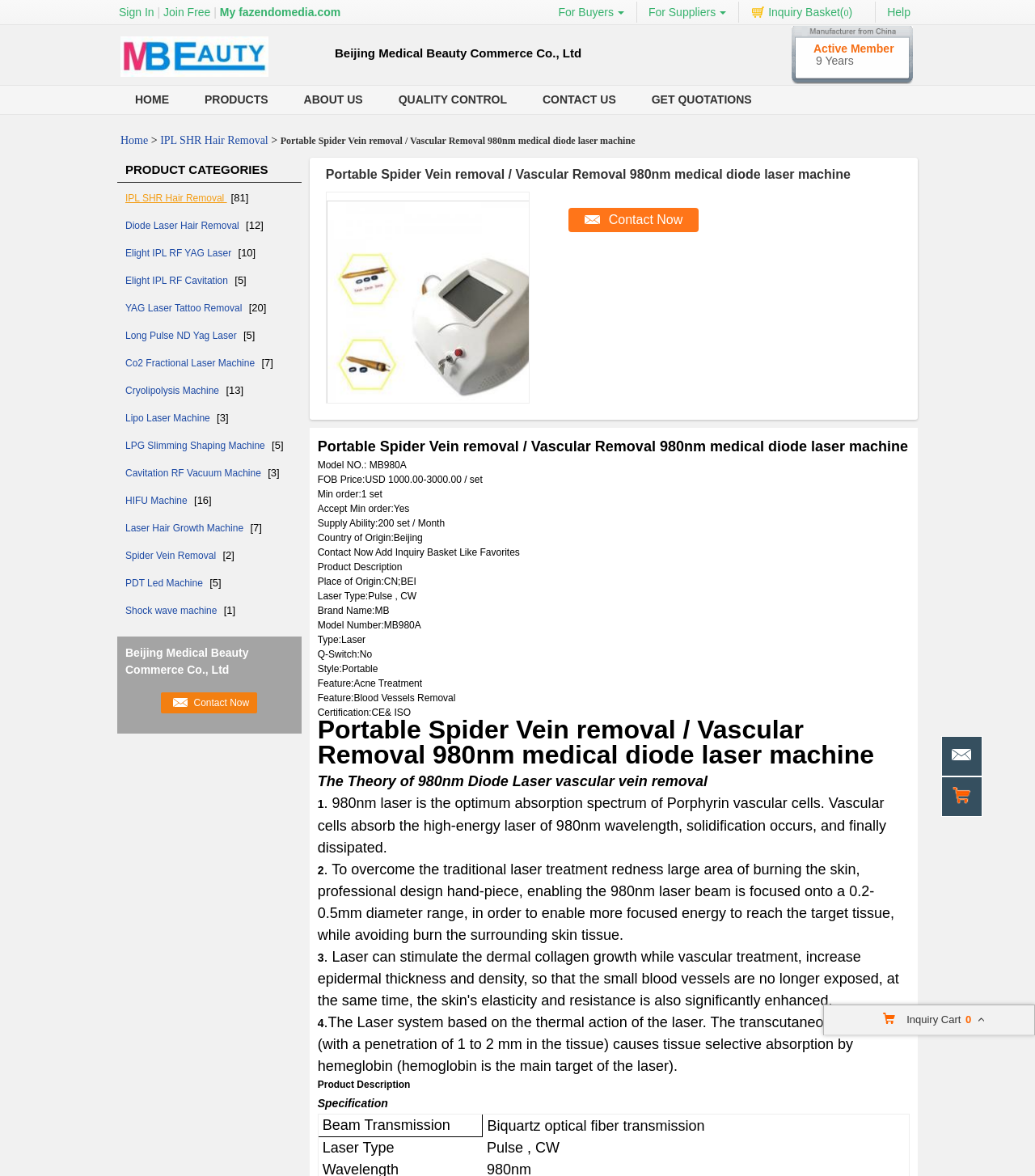Determine the bounding box coordinates of the region to click in order to accomplish the following instruction: "Contact now". Provide the coordinates as four float numbers between 0 and 1, specifically [left, top, right, bottom].

[0.156, 0.589, 0.249, 0.607]